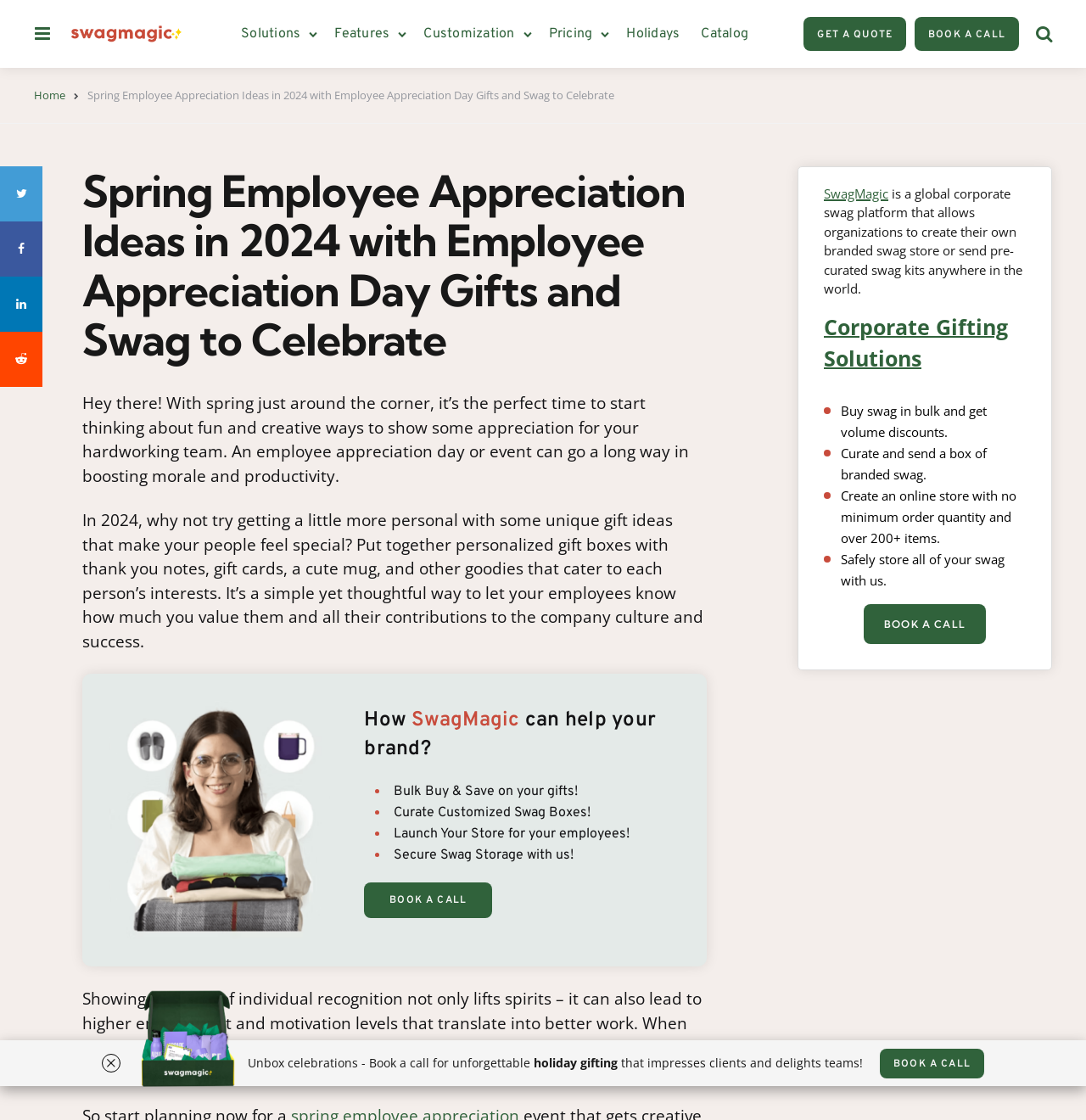Indicate the bounding box coordinates of the element that needs to be clicked to satisfy the following instruction: "Click on the 'Catalog' link". The coordinates should be four float numbers between 0 and 1, i.e., [left, top, right, bottom].

[0.646, 0.017, 0.689, 0.043]